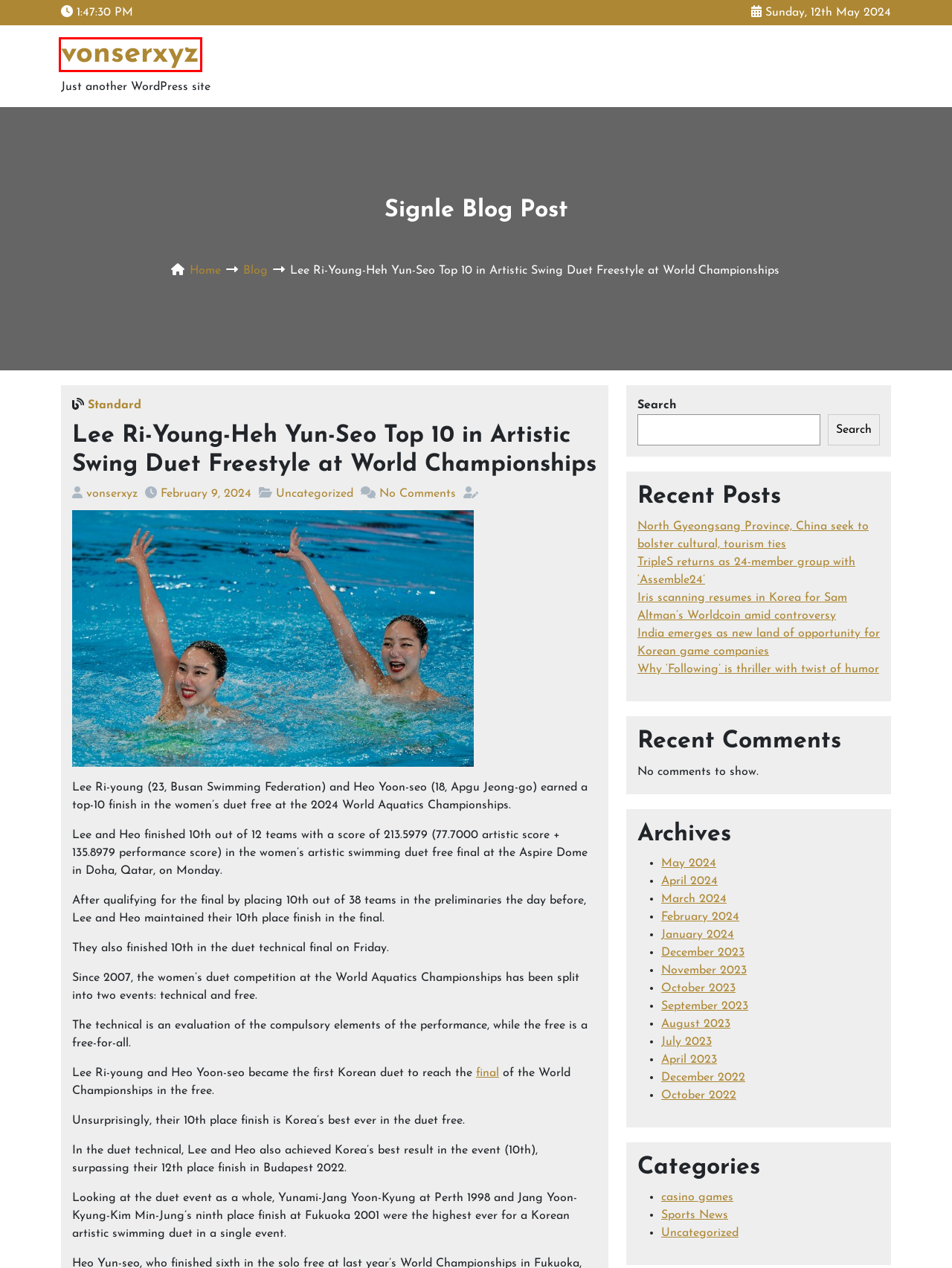Review the screenshot of a webpage that includes a red bounding box. Choose the webpage description that best matches the new webpage displayed after clicking the element within the bounding box. Here are the candidates:
A. December, 2022 - vonserxyz
B. March, 2024 - vonserxyz
C. December, 2023 - vonserxyz
D. February, 2024 - vonserxyz
E. August, 2023 - vonserxyz
F. February 9, 2024 - vonserxyz
G. vonserxyz - vonserxyz
H. vonserxyz - Just another WordPress site

H